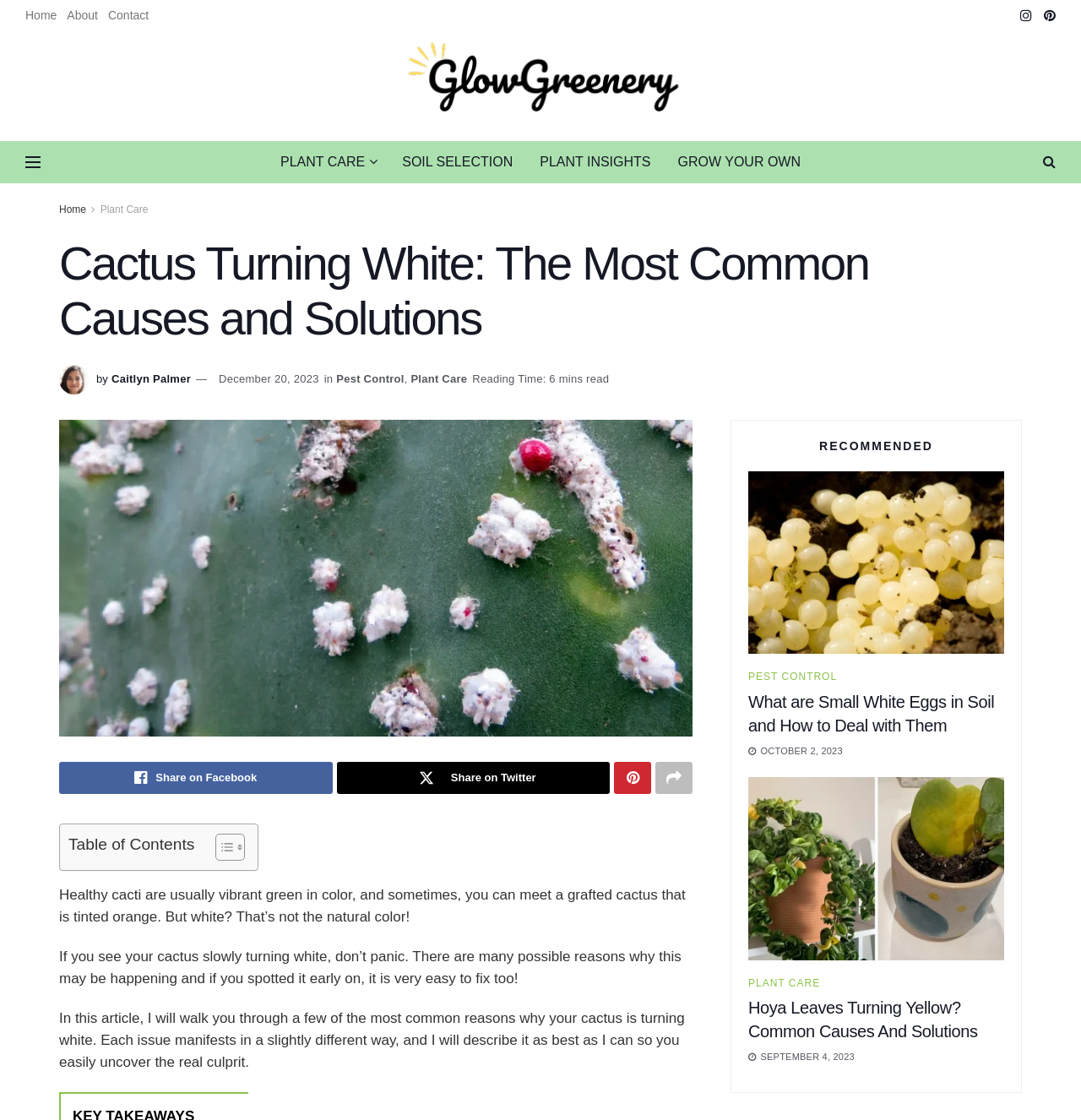Please determine the main heading text of this webpage.

Cactus Turning White: The Most Common Causes and Solutions